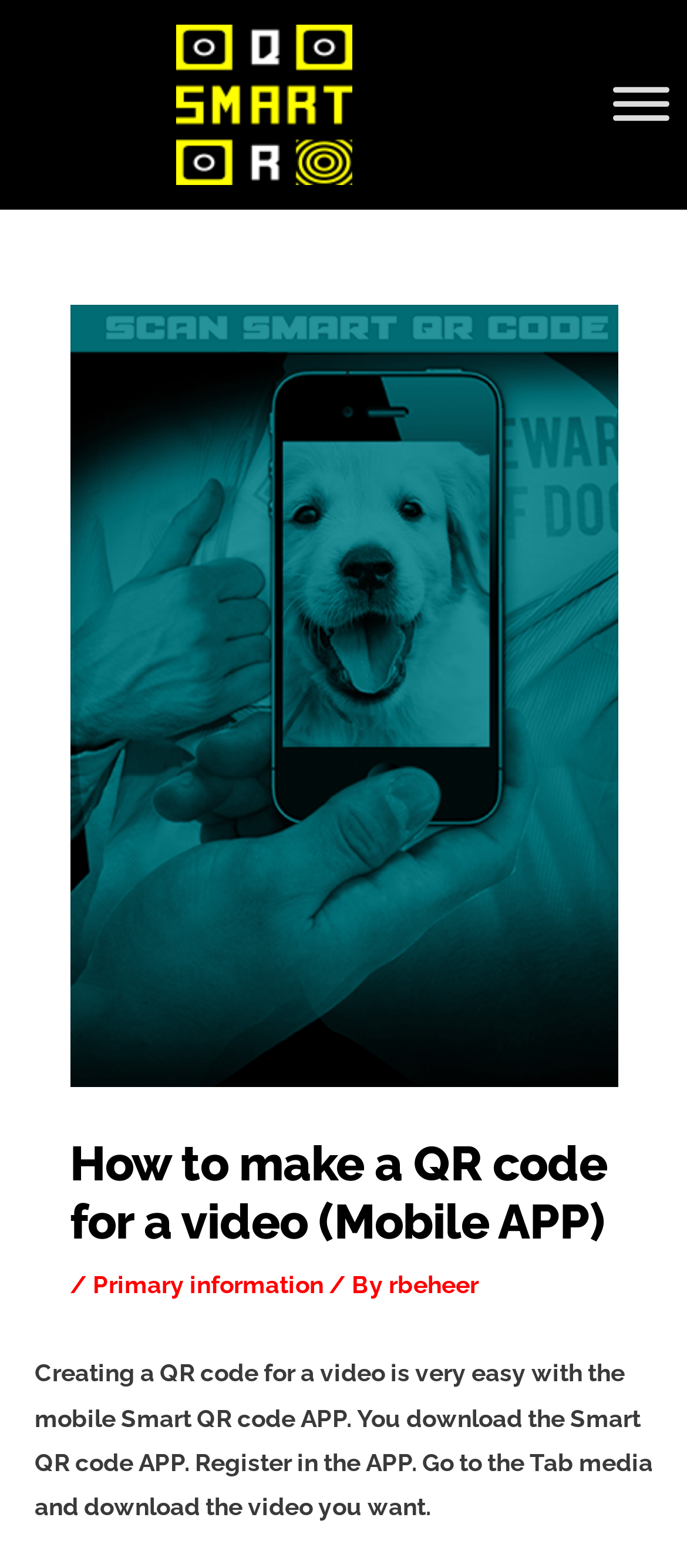How many steps are required to create a QR code for a video?
Please answer the question with as much detail and depth as you can.

From the static text 'Creating a QR code for a video is very easy with the mobile Smart QR code APP. You download the Smart QR code APP. Register in the APP. Go to the Tab media and download the video you want.', we can infer that there are three steps required to create a QR code for a video: download the APP, register in the APP, and go to the Tab media to download the video.